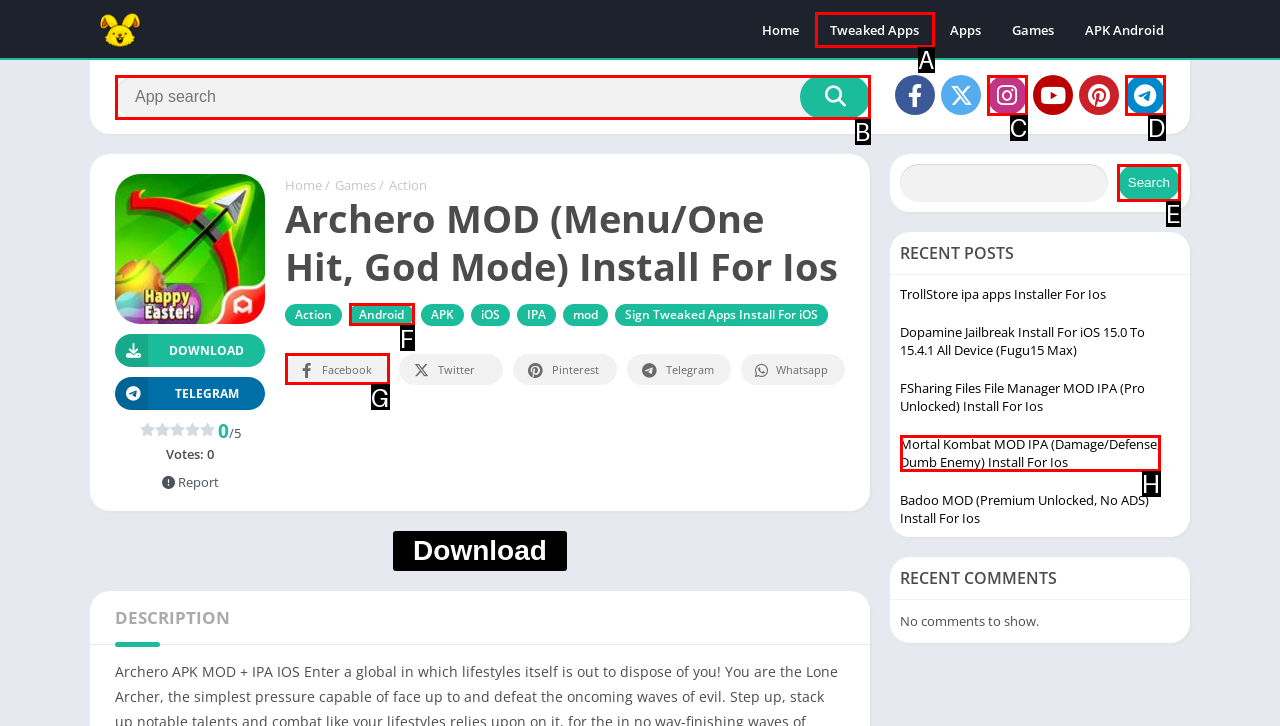Identify the option that corresponds to the description: aria-label="Search" name="s" placeholder="App search". Provide only the letter of the option directly.

B